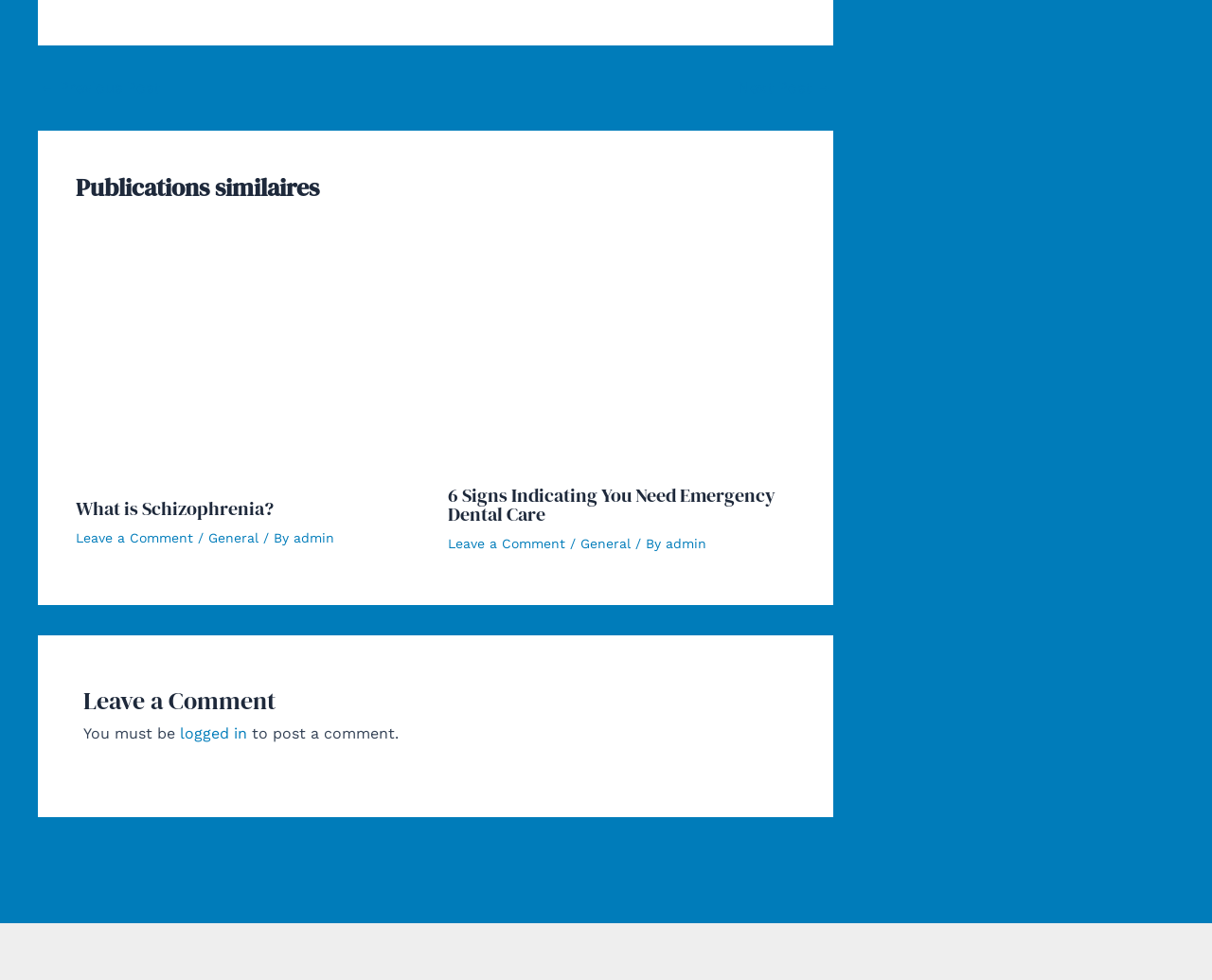Identify the bounding box coordinates of the region I need to click to complete this instruction: "Log in to post a comment".

[0.148, 0.739, 0.204, 0.757]